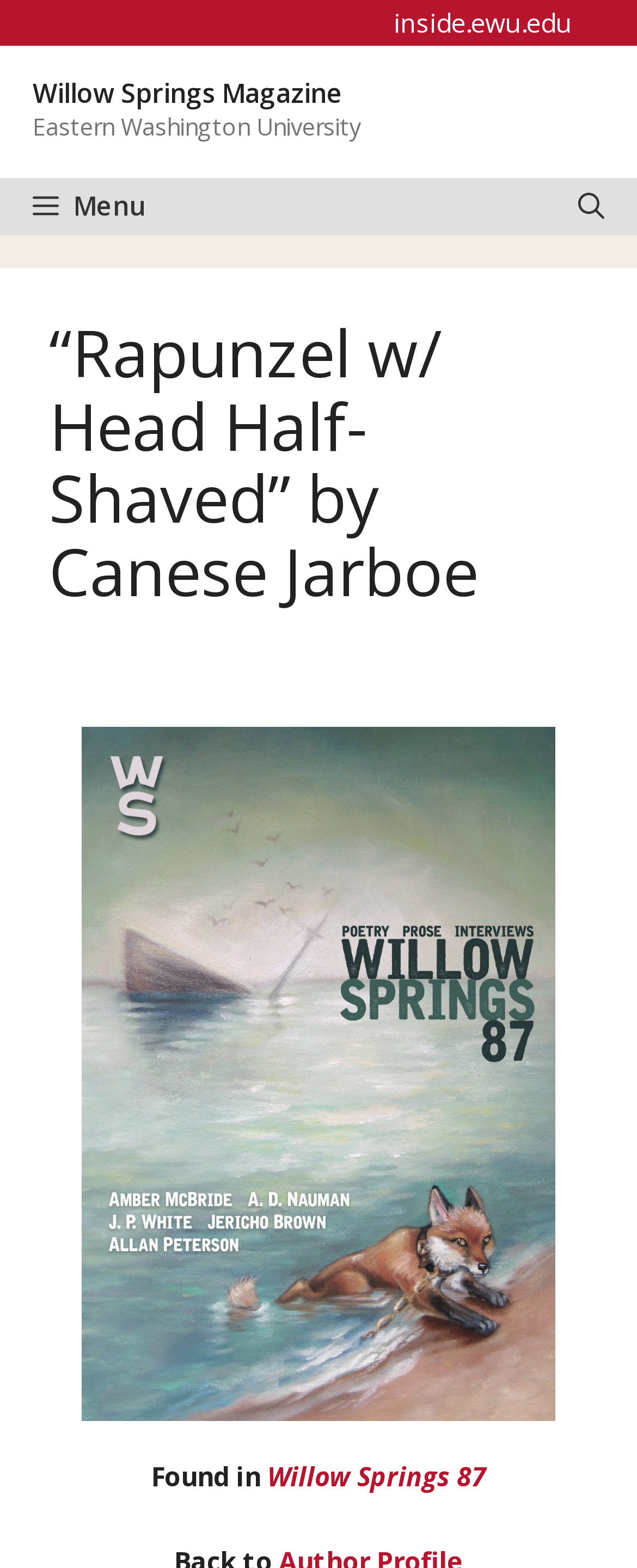Based on the provided description, "aria-label="Open Search Bar"", find the bounding box of the corresponding UI element in the screenshot.

[0.856, 0.113, 1.0, 0.15]